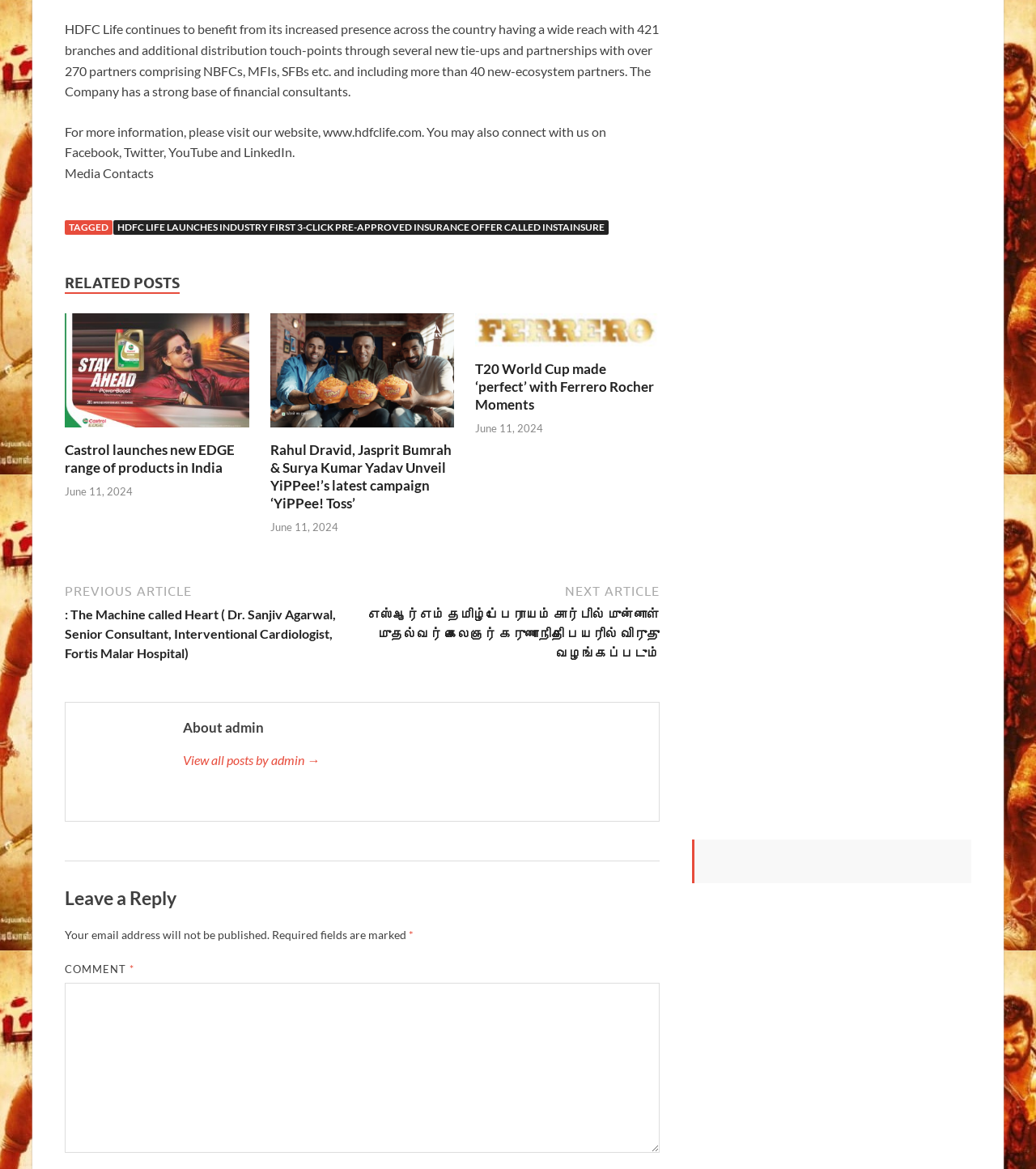Determine the bounding box coordinates of the element that should be clicked to execute the following command: "Read the post about YiPPee!".

[0.261, 0.362, 0.439, 0.375]